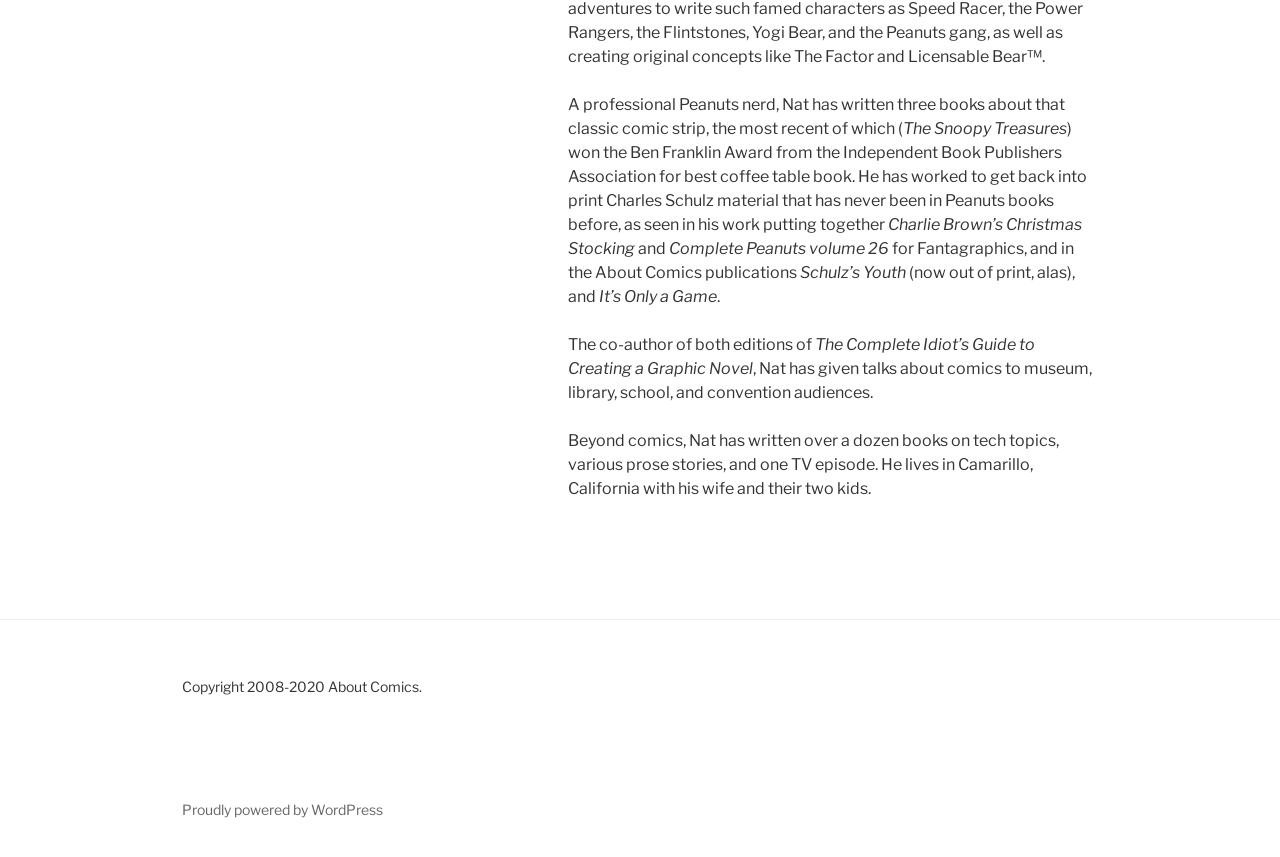Locate the bounding box of the UI element based on this description: "Proudly powered by WordPress". Provide four float numbers between 0 and 1 as [left, top, right, bottom].

[0.142, 0.935, 0.299, 0.955]